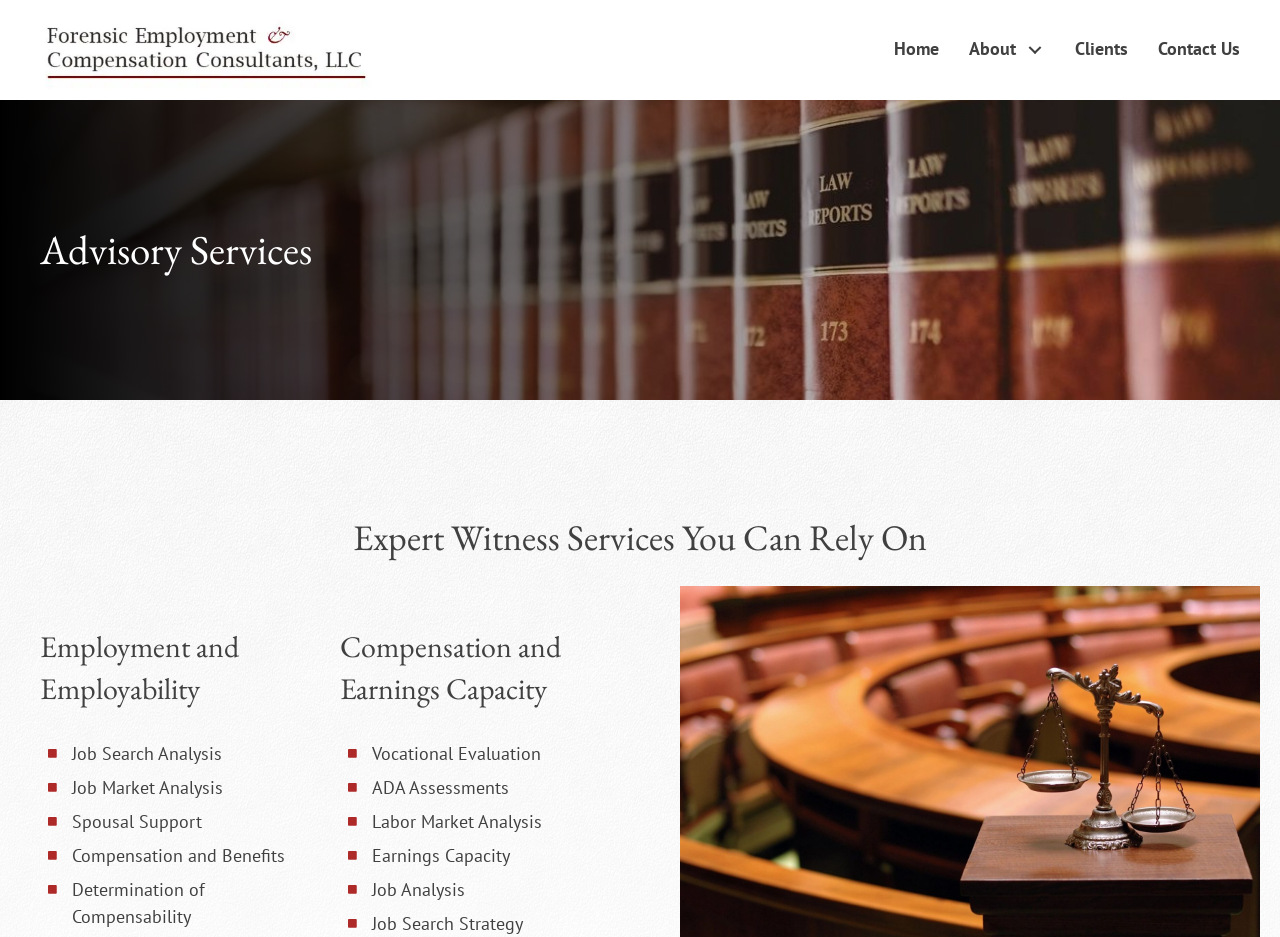Identify and extract the main heading of the webpage.

Expert Witness Services You Can Rely On